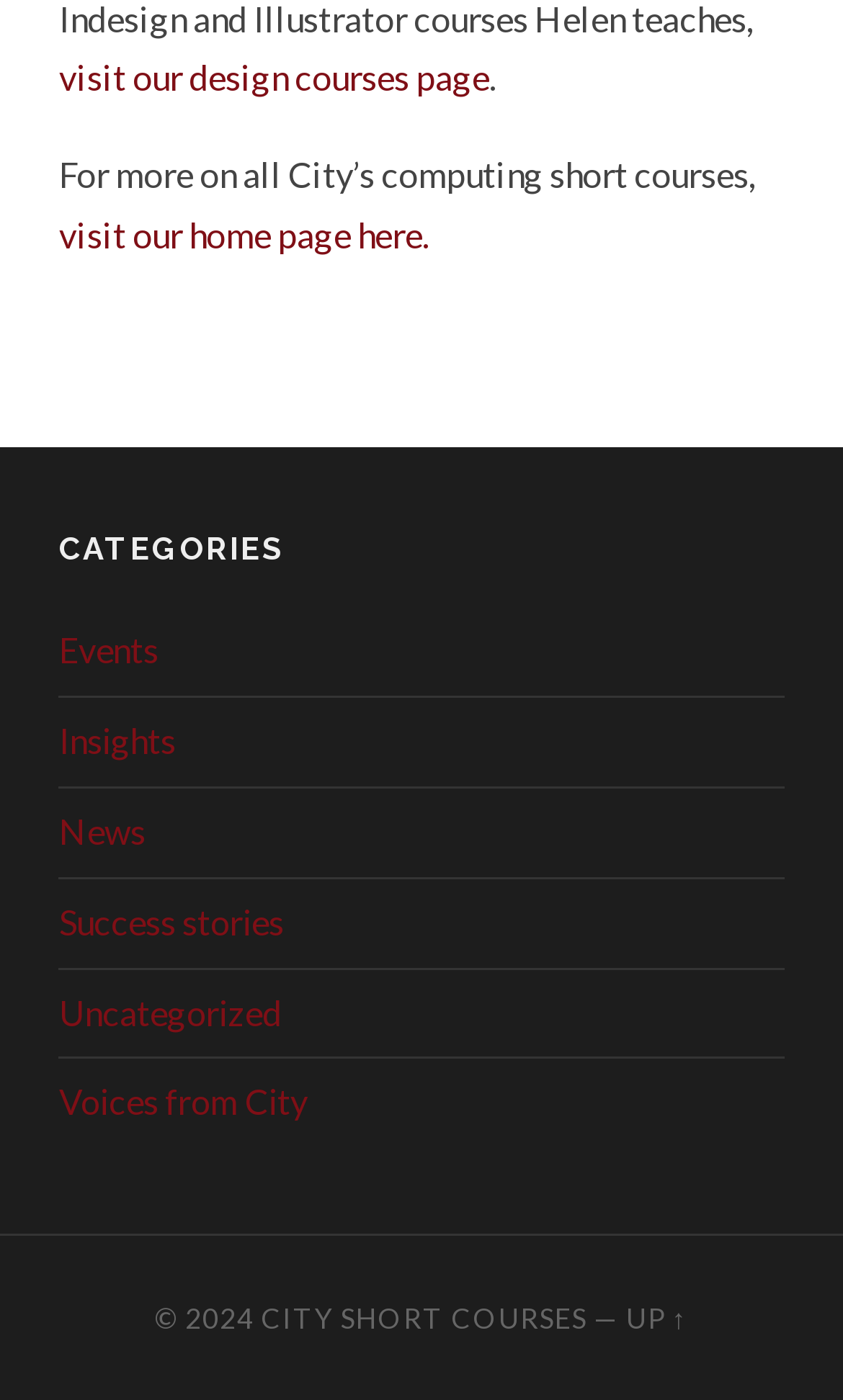Mark the bounding box of the element that matches the following description: "visit our home page here.".

[0.07, 0.152, 0.508, 0.181]